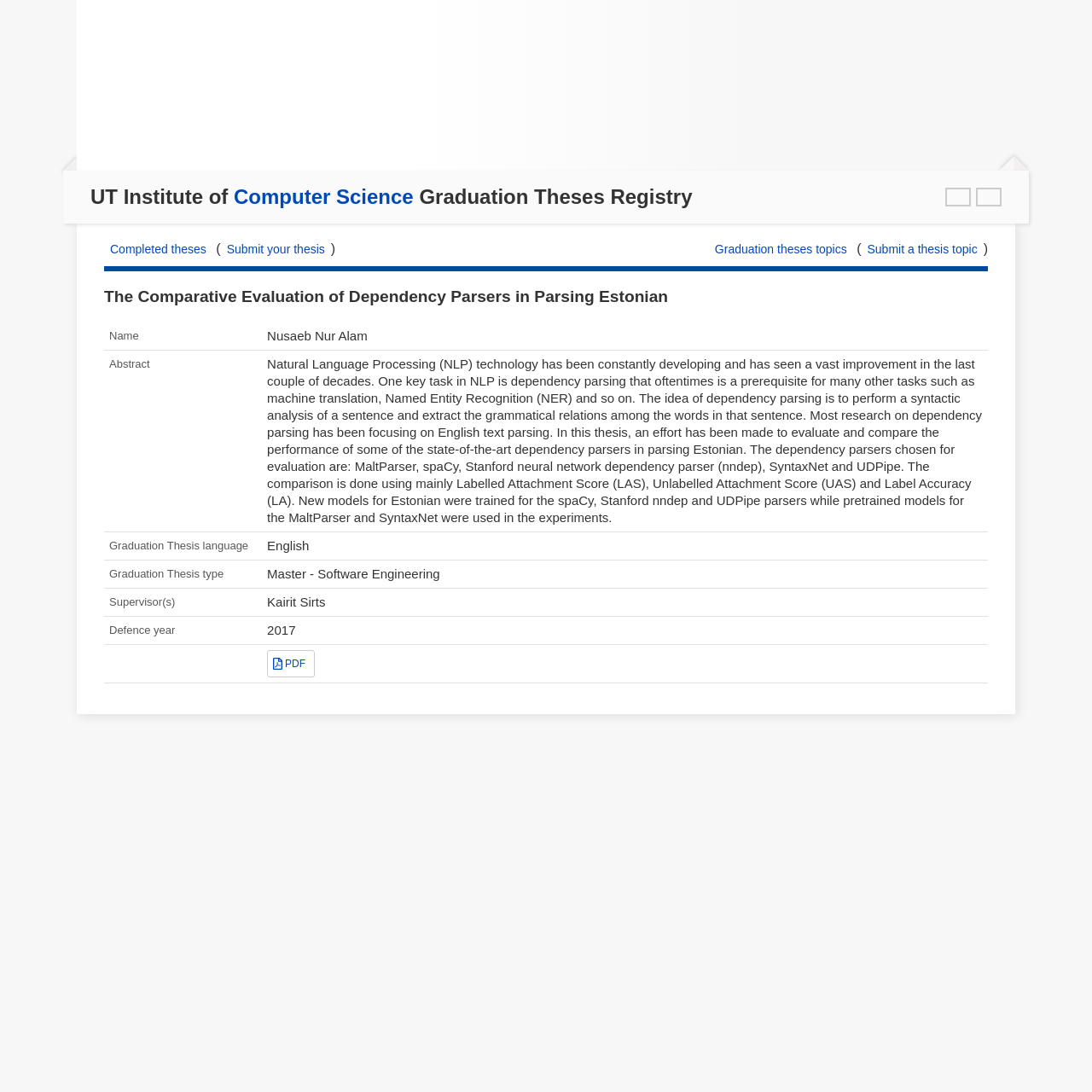Predict the bounding box for the UI component with the following description: "title="Eesti keeles"".

[0.894, 0.172, 0.917, 0.189]